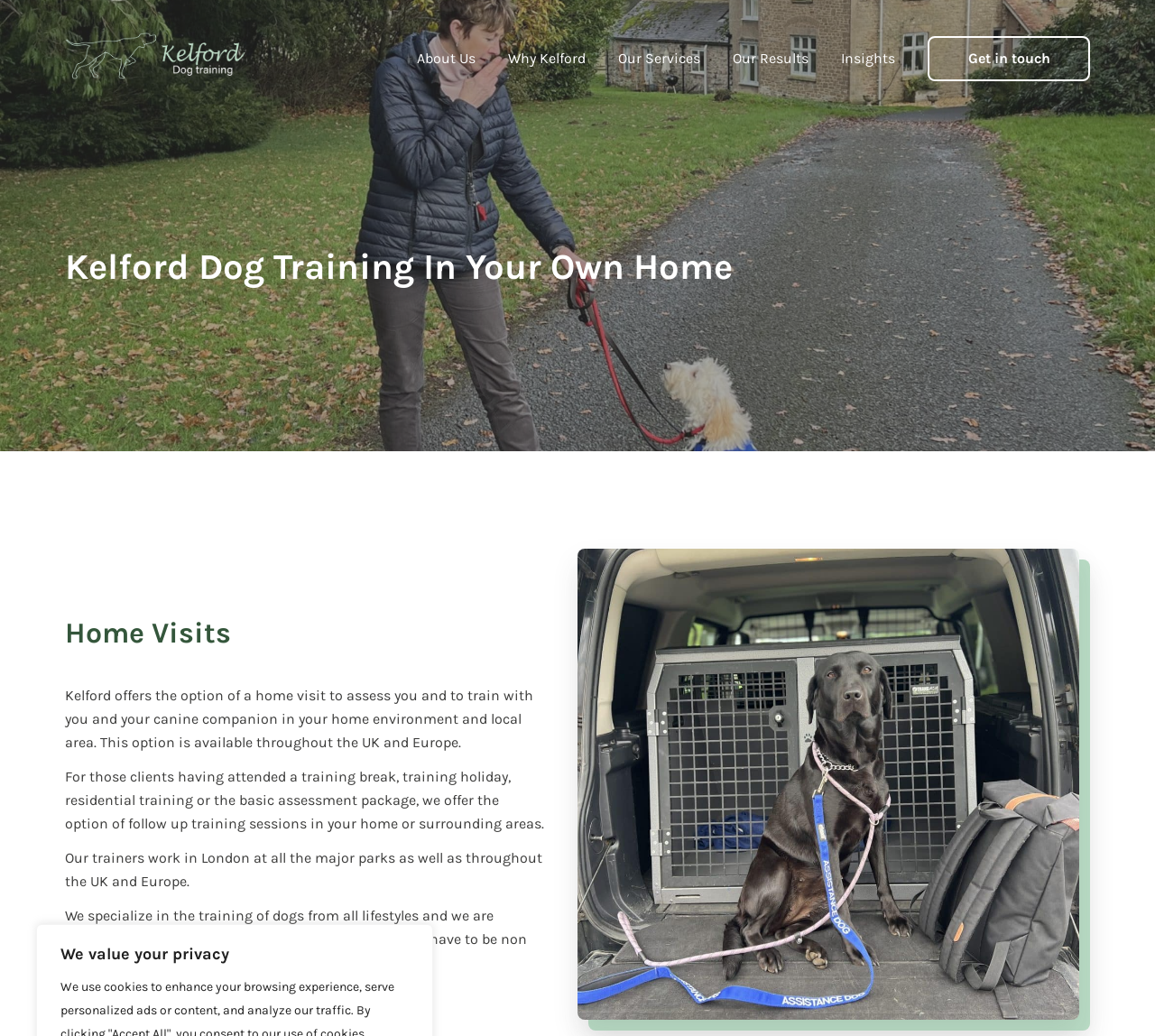Determine the heading of the webpage and extract its text content.

Kelford Dog Training In Your Own Home